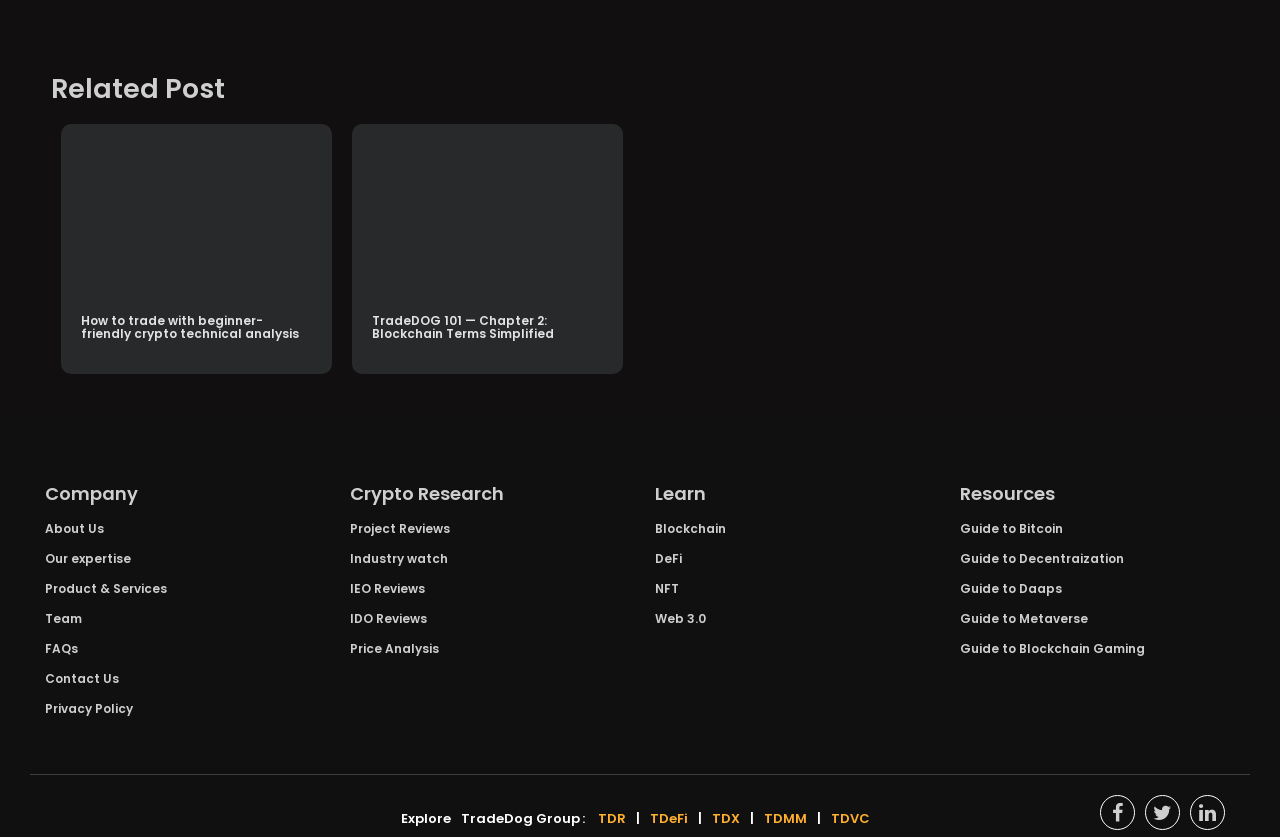Please locate the bounding box coordinates of the region I need to click to follow this instruction: "Learn about 'Blockchain'".

[0.512, 0.621, 0.567, 0.641]